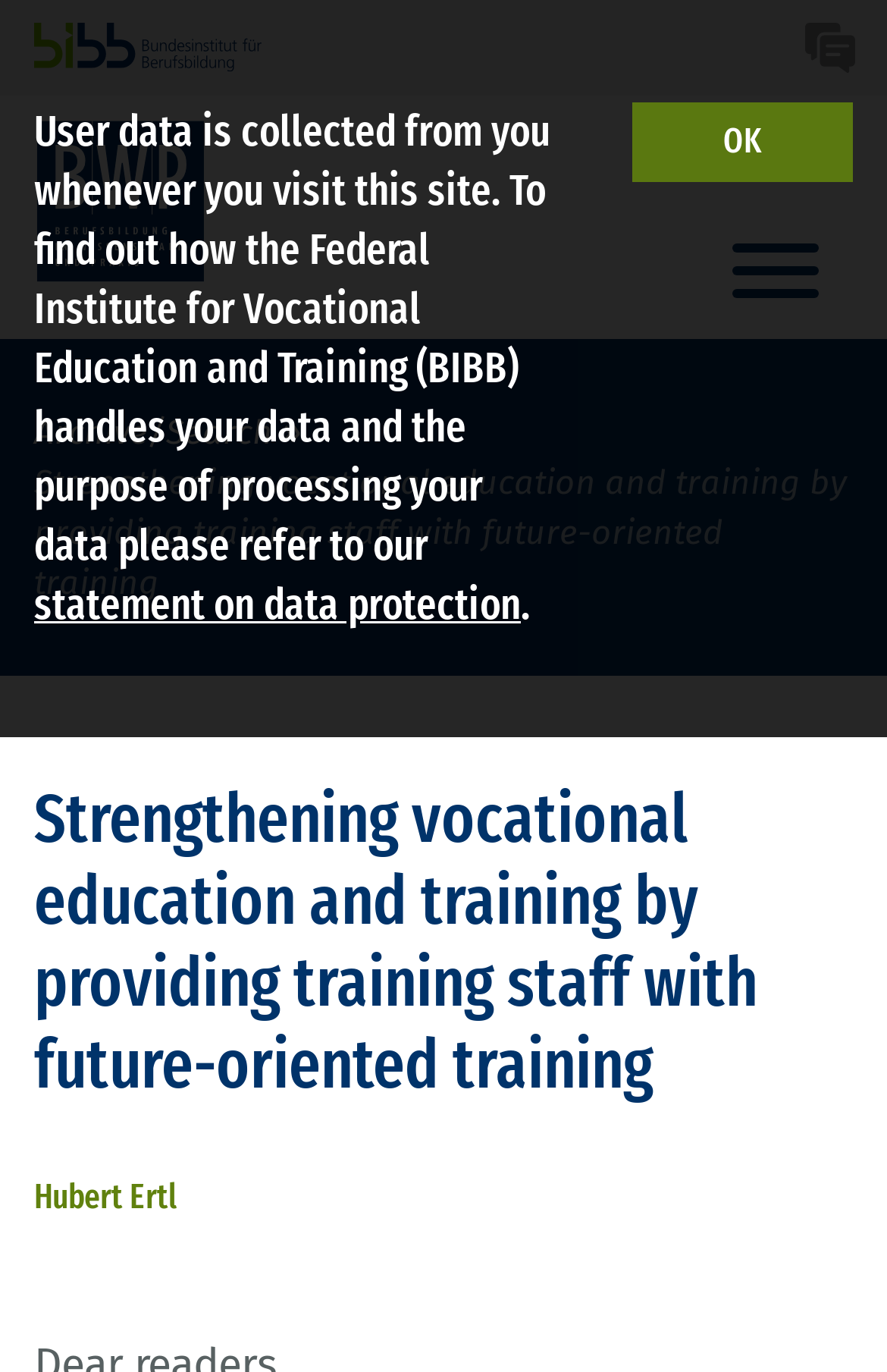Produce an elaborate caption capturing the essence of the webpage.

The webpage is about the Bundesinstitut für Berufsbildung (BIBB), a recognized competence center for research and development of vocational education and training in Germany. 

At the top of the page, there is a navigation section with important page functions, spanning the entire width of the page. Within this section, there are two links: "Bundesinstitut für Berufsbildung" on the left and "Contact" on the right, both accompanied by images. 

Below the navigation section, there is a link to close the search layer, accompanied by an image. 

On the left side of the page, there is a link to "BWP" with an associated image. 

On the right side of the page, there is a button labeled "Menu" that controls the main navigation layer. 

In the middle of the page, there is a static text block that informs users about data collection and provides a link to a statement on data protection. Below this text block, there is a link to "OK". 

Further down, there is a navigation section that displays the current page's path, including links to "Archive/Search" and the page title "Strengthening vocational education and training by providing training staff with future-oriented training". 

The main content of the page is divided into two sections, with headings "Strengthening vocational education and training by providing training staff with future-oriented training" and "Hubert Ertl".